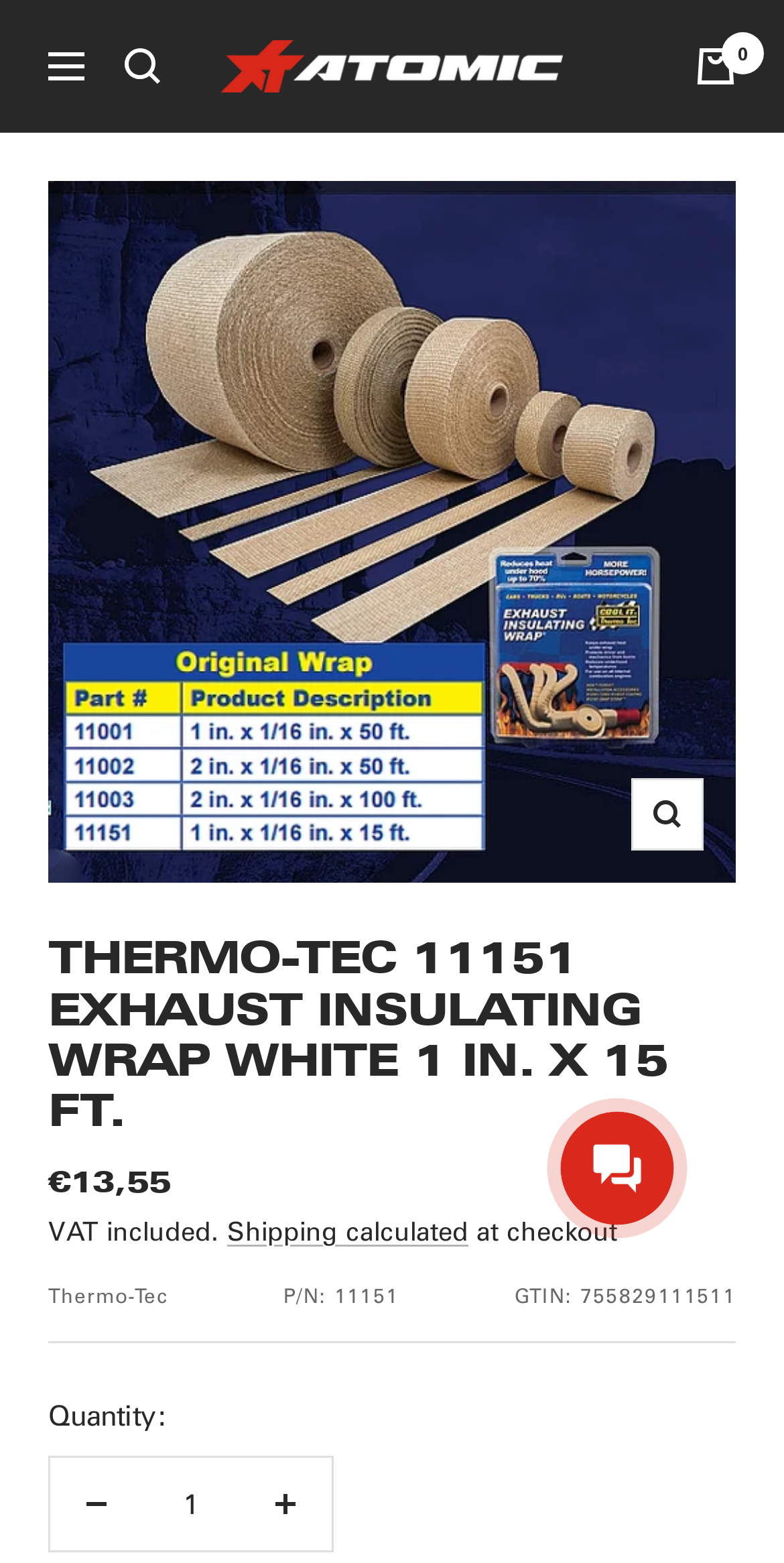Can you find the bounding box coordinates for the element that needs to be clicked to execute this instruction: "View Business news"? The coordinates should be given as four float numbers between 0 and 1, i.e., [left, top, right, bottom].

None